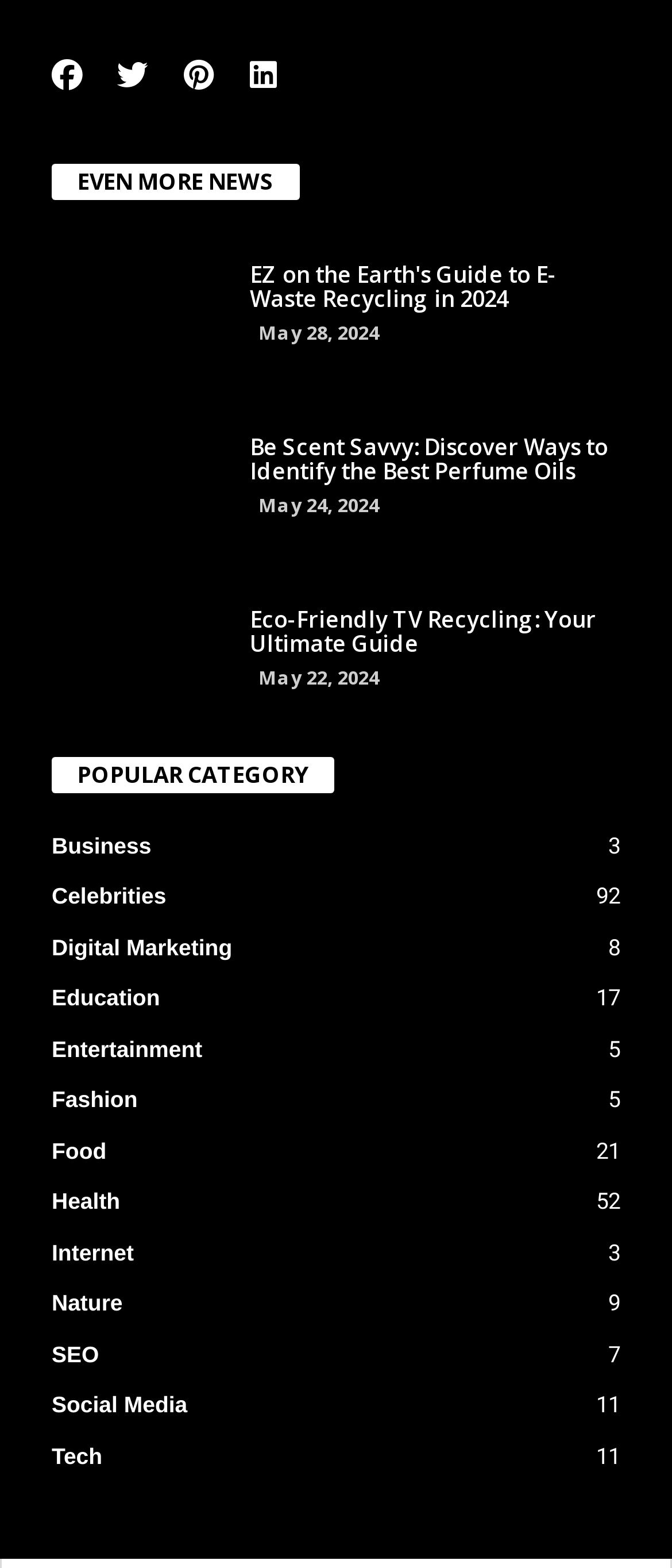What is the topic of the first article?
Please provide a comprehensive answer based on the information in the image.

I looked at the title of the first article, which is 'EZ on the Earth's Guide to E-Waste Recycling in 2024', and determined that the topic is E-Waste Recycling.